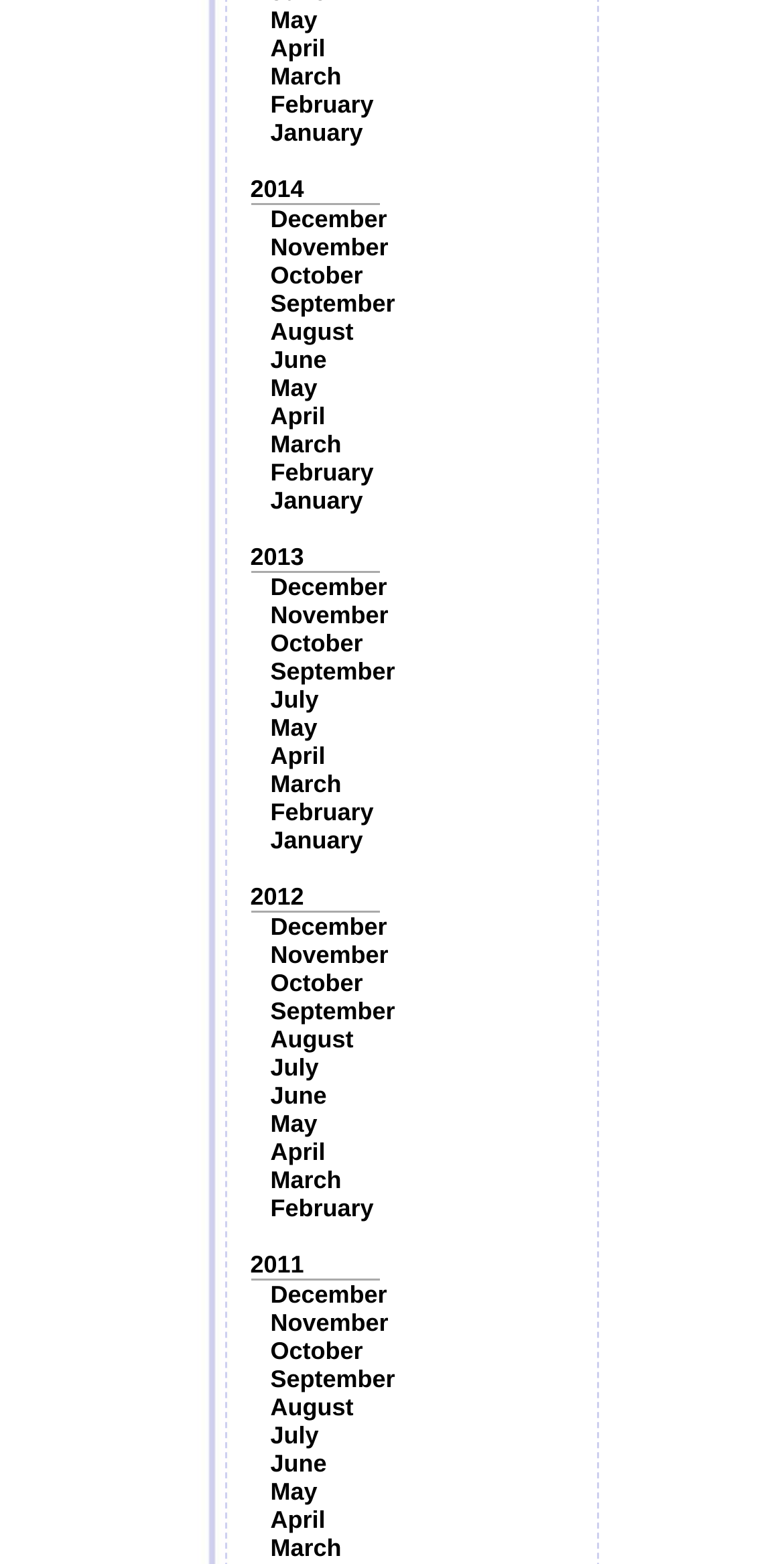Provide a brief response to the question using a single word or phrase: 
What is the earliest year available?

2011